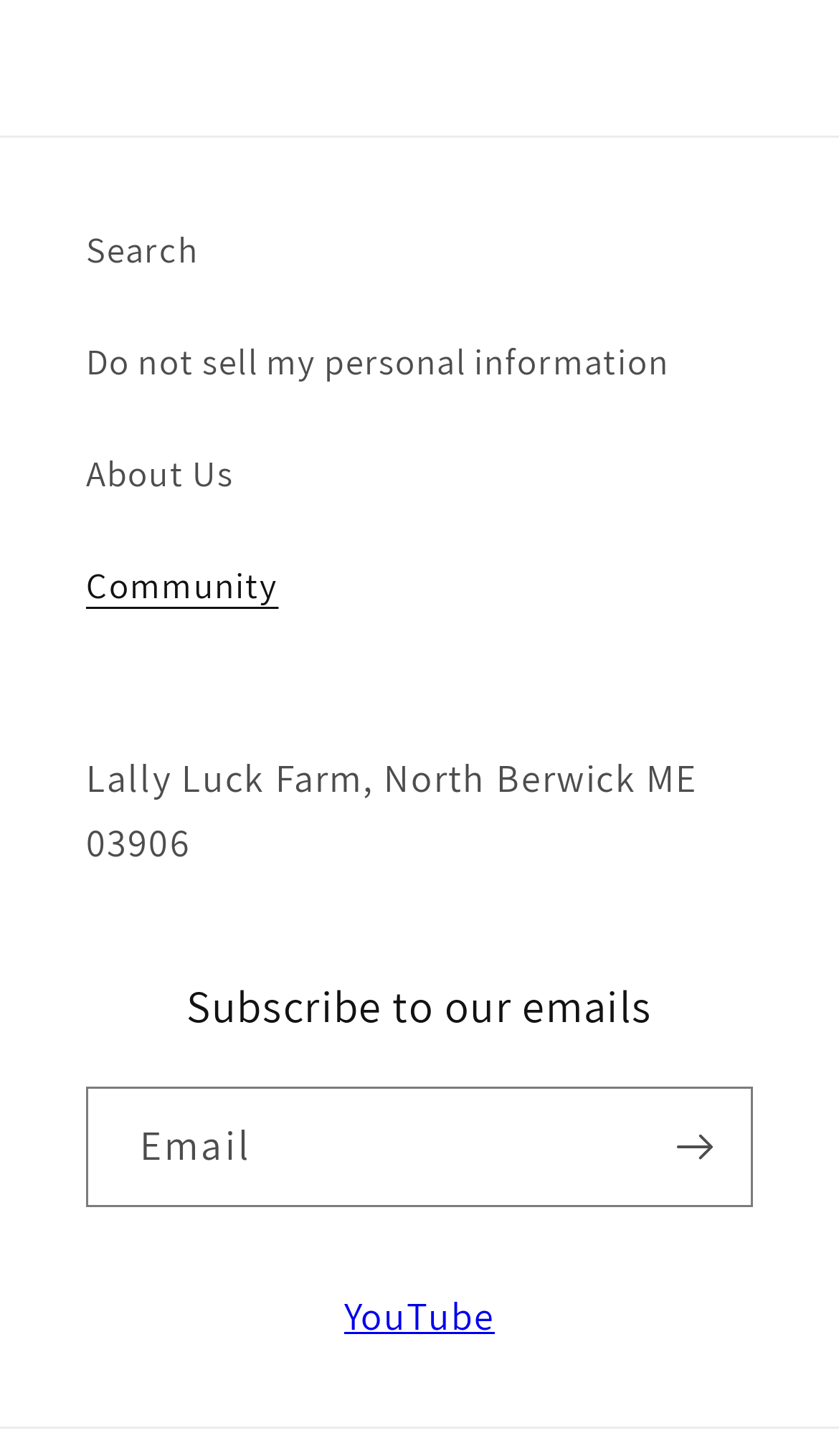Identify the bounding box coordinates for the UI element mentioned here: "About Us". Provide the coordinates as four float values between 0 and 1, i.e., [left, top, right, bottom].

[0.103, 0.288, 0.897, 0.364]